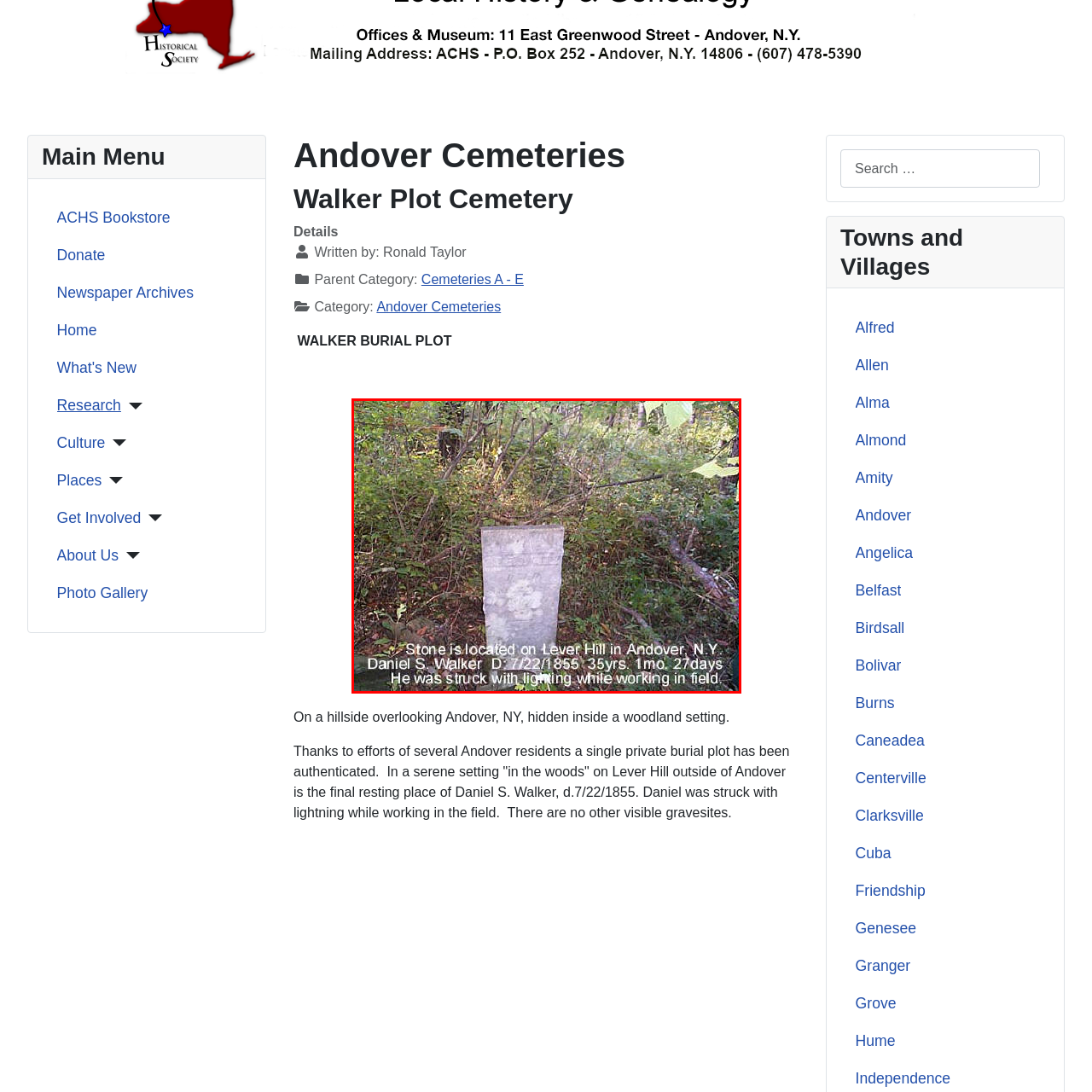Study the area of the image outlined in red and respond to the following question with as much detail as possible: How old was Daniel S. Walker when he passed away?

The caption provides the exact age of Daniel S. Walker at the time of his death, which is 35 years, 1 month, and 27 days. The question only asks for the years, so the answer is 35 years.